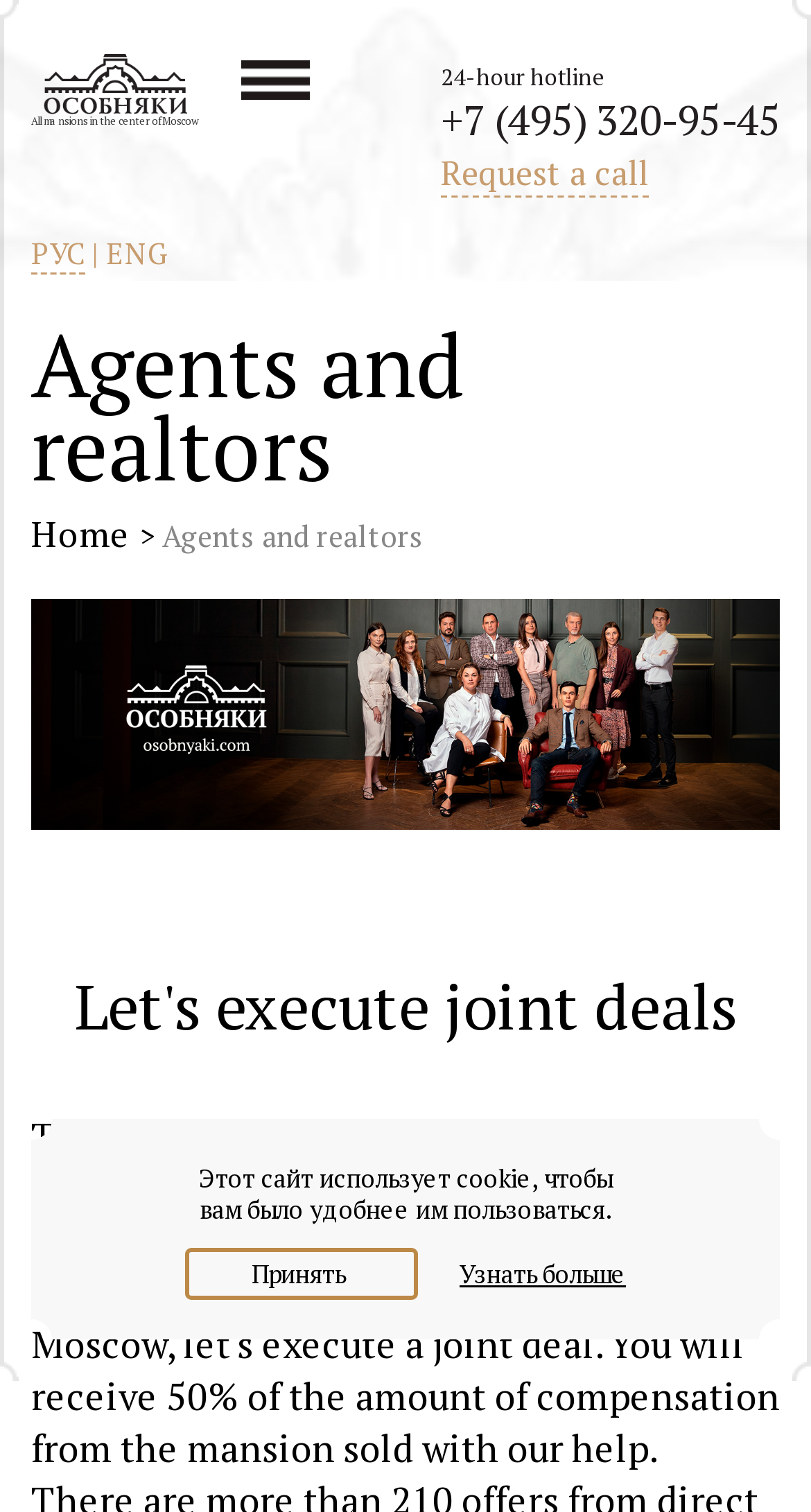Determine the bounding box coordinates of the target area to click to execute the following instruction: "Go to home page."

[0.038, 0.337, 0.19, 0.369]